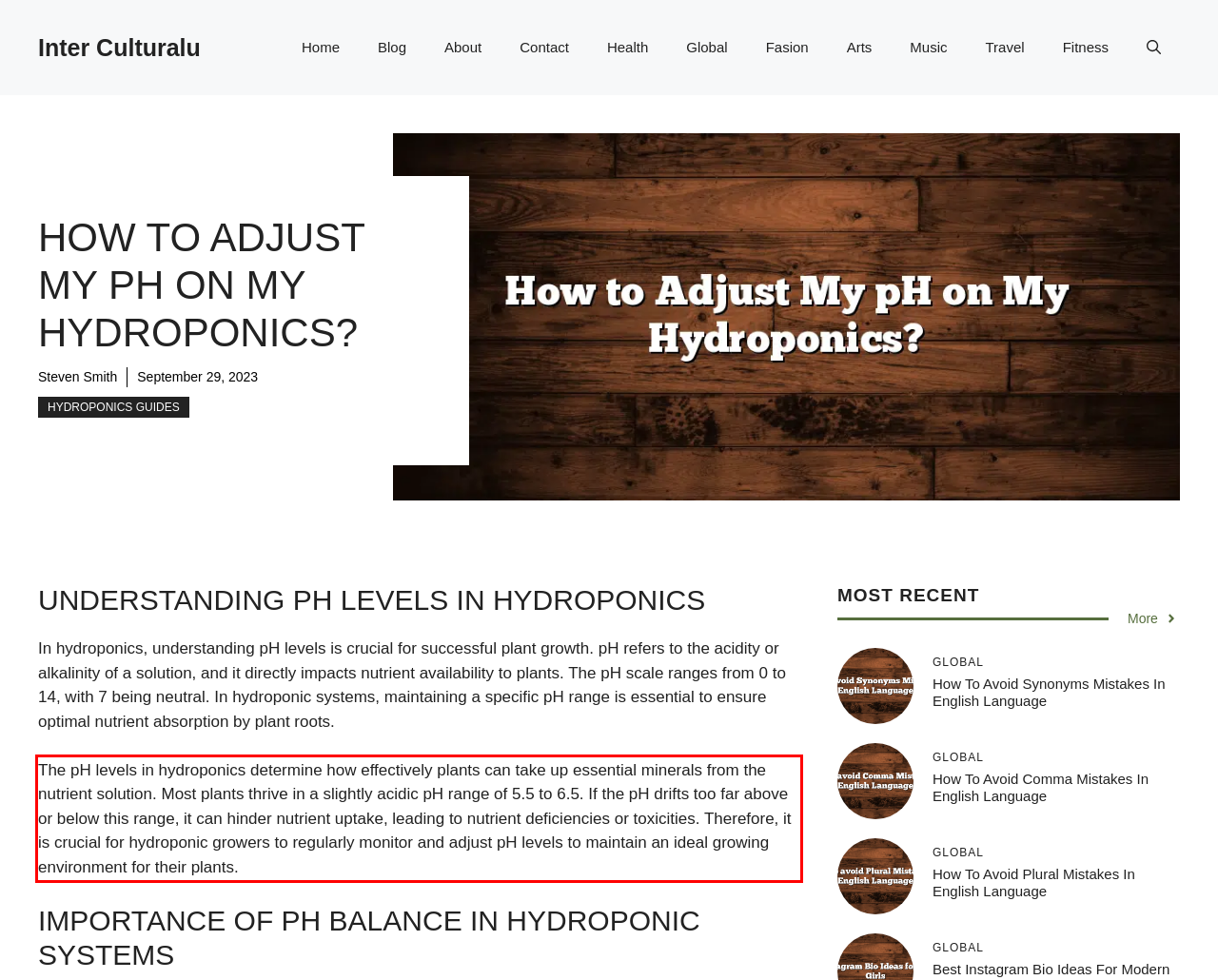Examine the screenshot of the webpage, locate the red bounding box, and generate the text contained within it.

The pH levels in hydroponics determine how effectively plants can take up essential minerals from the nutrient solution. Most plants thrive in a slightly acidic pH range of 5.5 to 6.5. If the pH drifts too far above or below this range, it can hinder nutrient uptake, leading to nutrient deficiencies or toxicities. Therefore, it is crucial for hydroponic growers to regularly monitor and adjust pH levels to maintain an ideal growing environment for their plants.